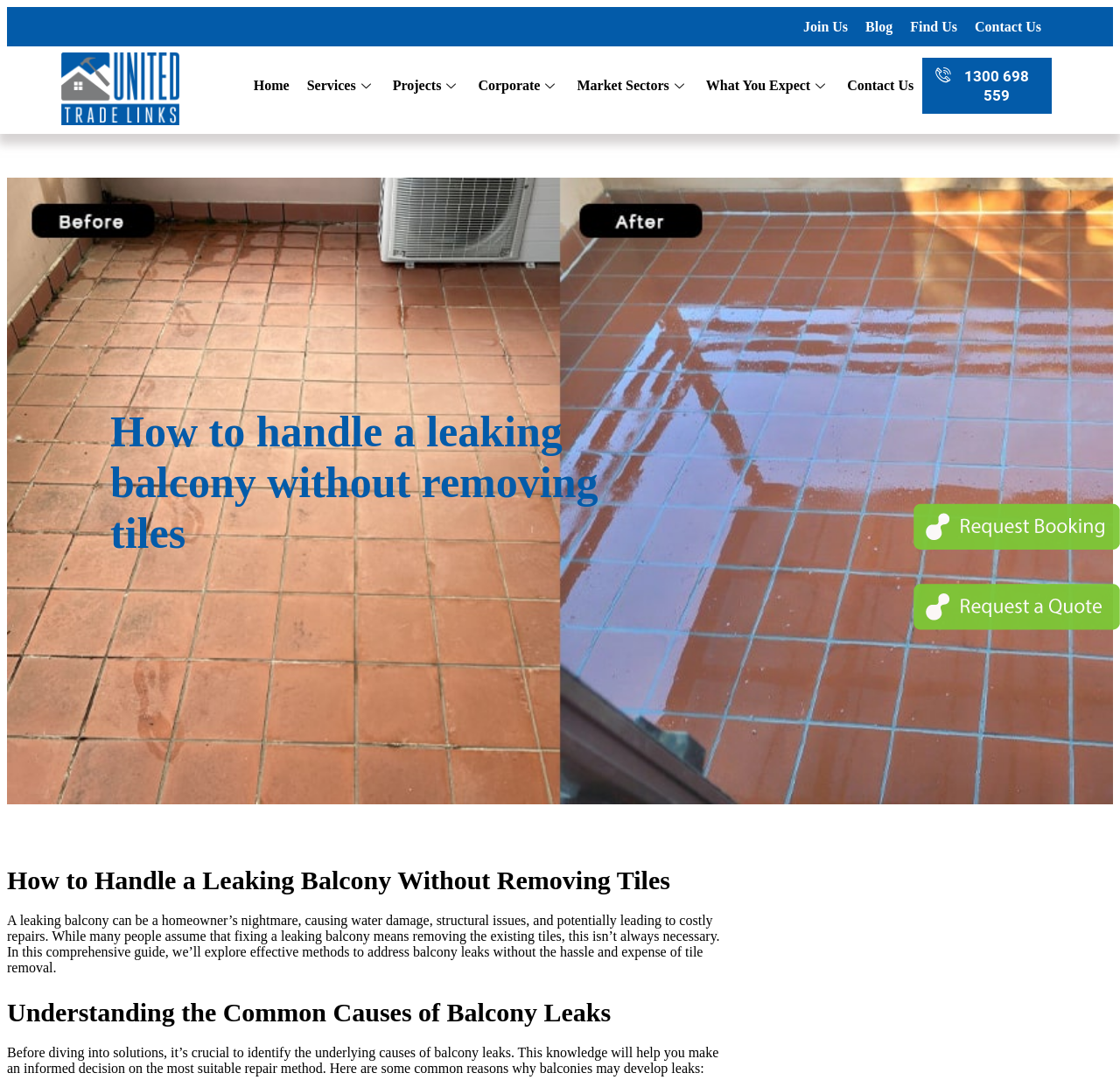Determine the bounding box coordinates of the clickable region to carry out the instruction: "Click on the 'Blog' link".

[0.765, 0.015, 0.805, 0.035]